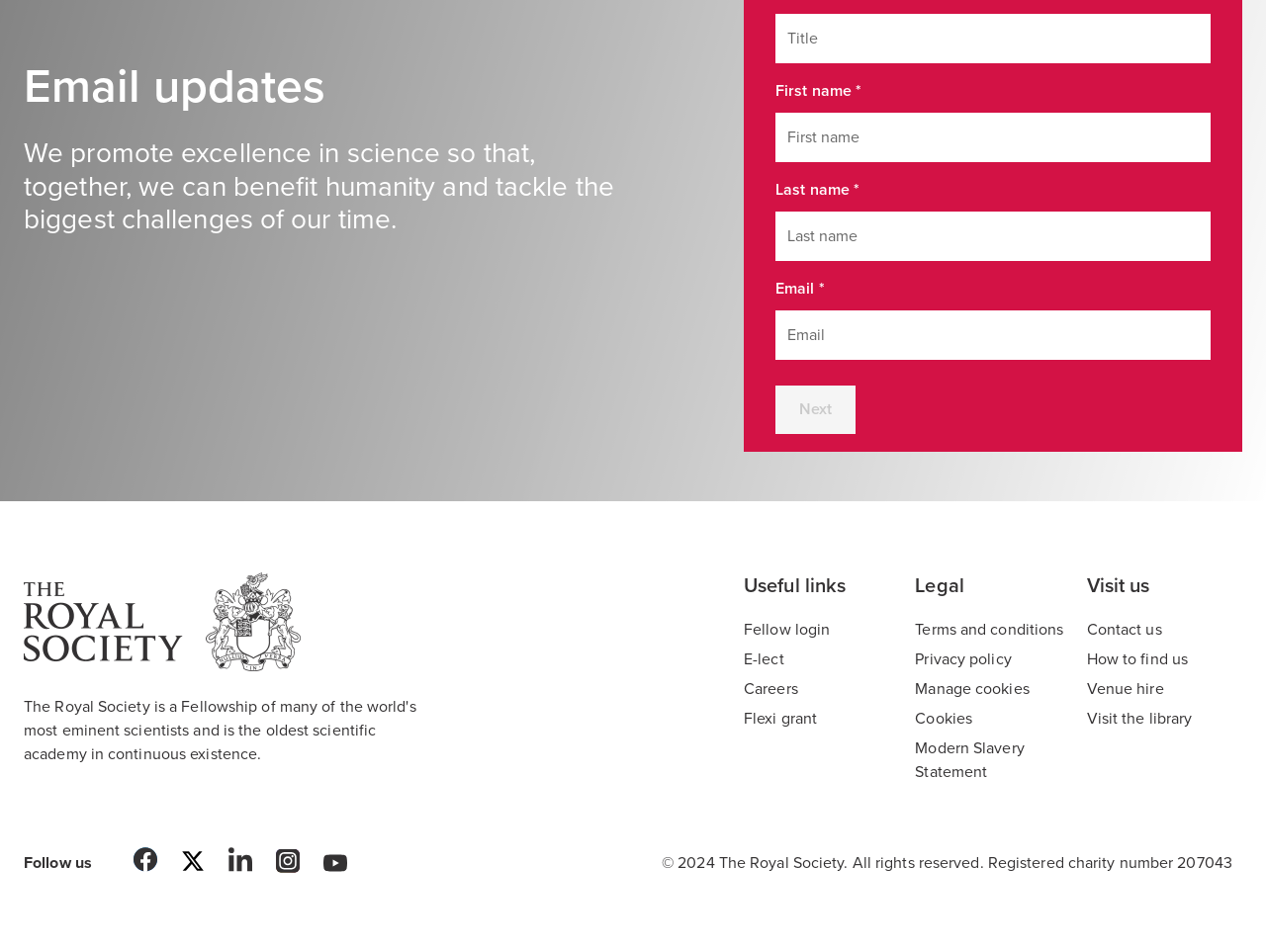What are the useful links provided on the webpage? From the image, respond with a single word or brief phrase.

Fellow login, E-lect, Careers, etc.